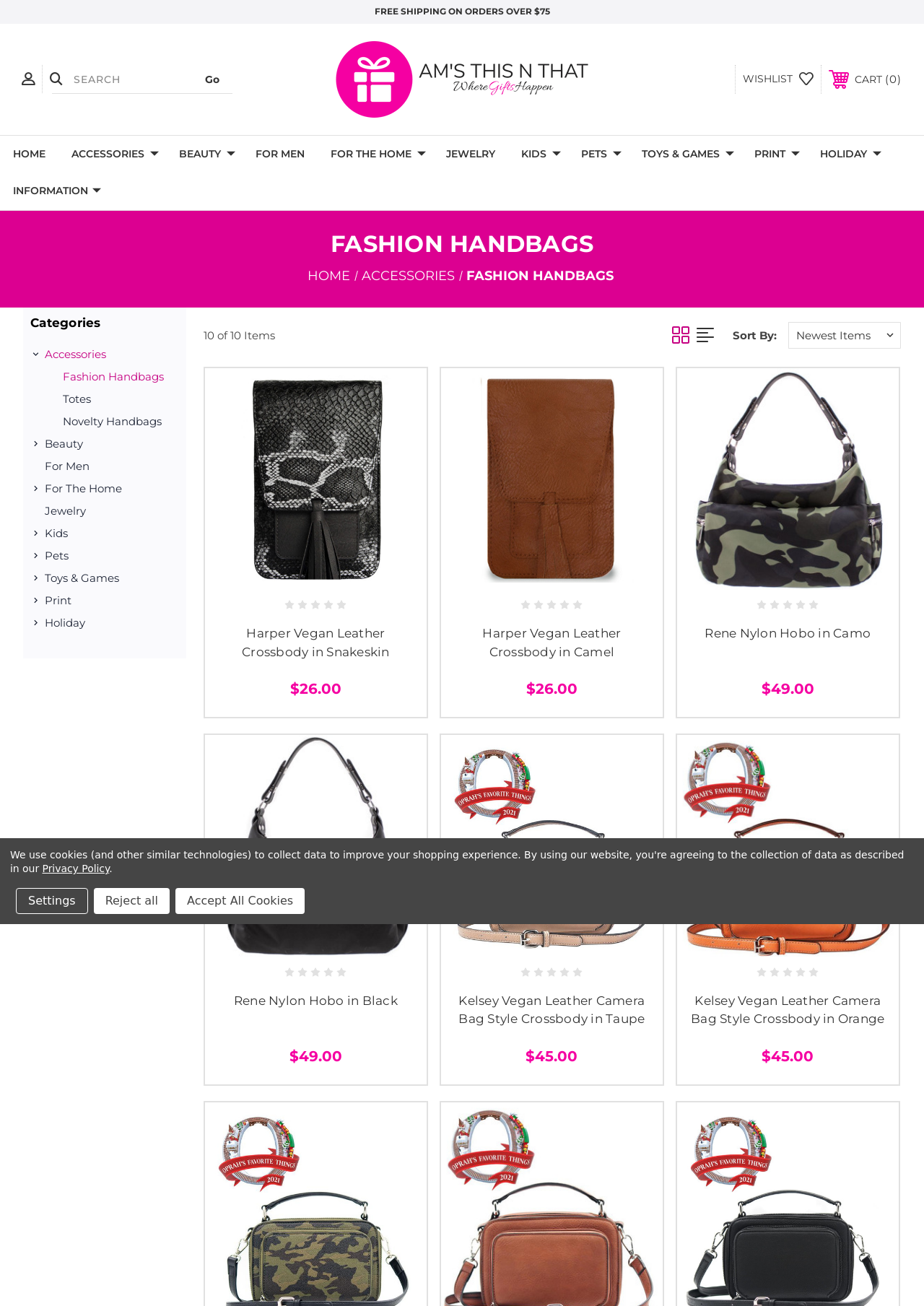What is the category of the product 'Harper Vegan Leather Crossbody in Snakeskin'?
Please answer the question with as much detail and depth as you can.

The webpage has a navigation breadcrumb with links 'HOME', 'ACCESSORIES', and 'FASHION HANDBAGS', indicating that the product 'Harper Vegan Leather Crossbody in Snakeskin' belongs to the category 'Fashion Handbags'.